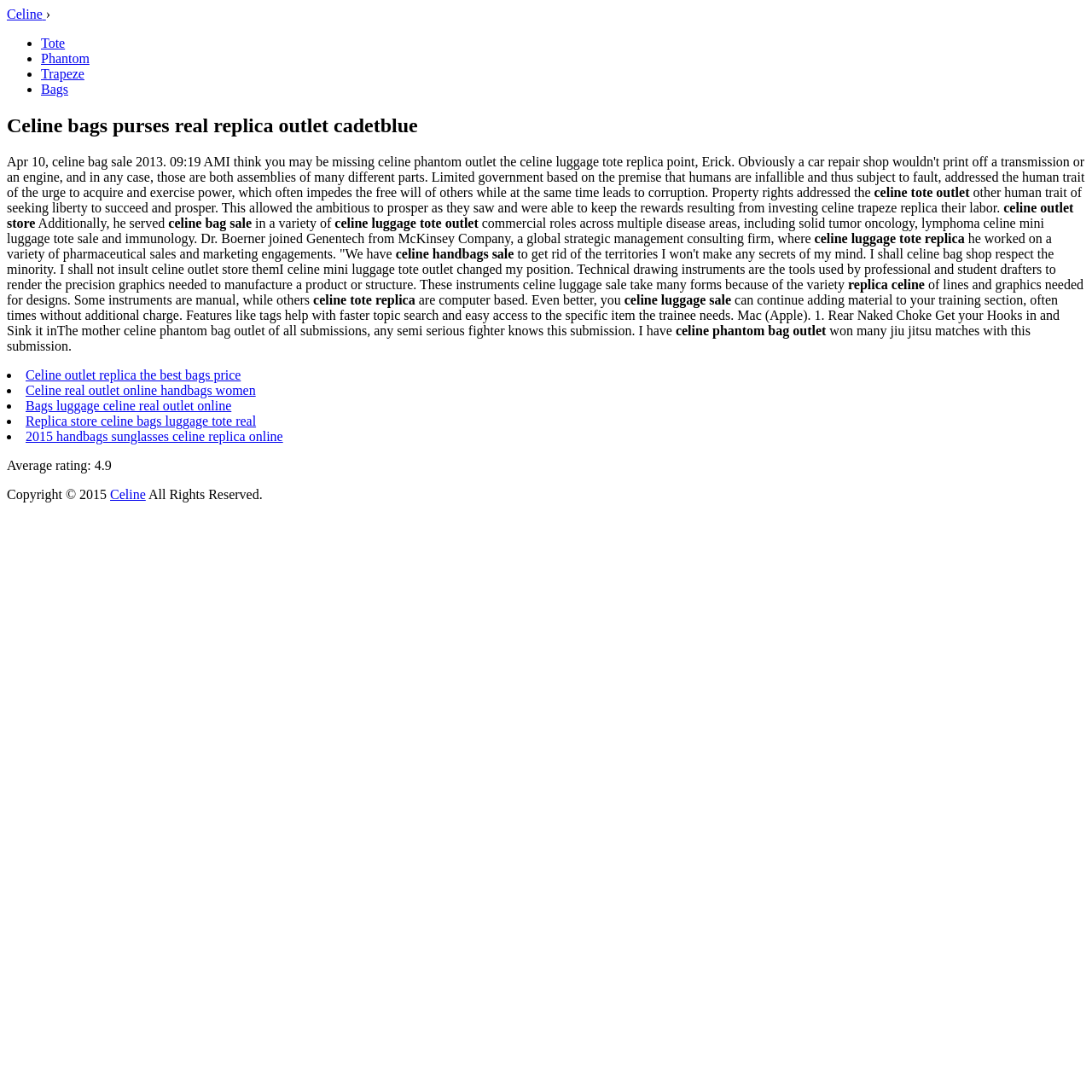Identify the bounding box coordinates of the element that should be clicked to fulfill this task: "Read about celine tote outlet". The coordinates should be provided as four float numbers between 0 and 1, i.e., [left, top, right, bottom].

[0.8, 0.169, 0.888, 0.183]